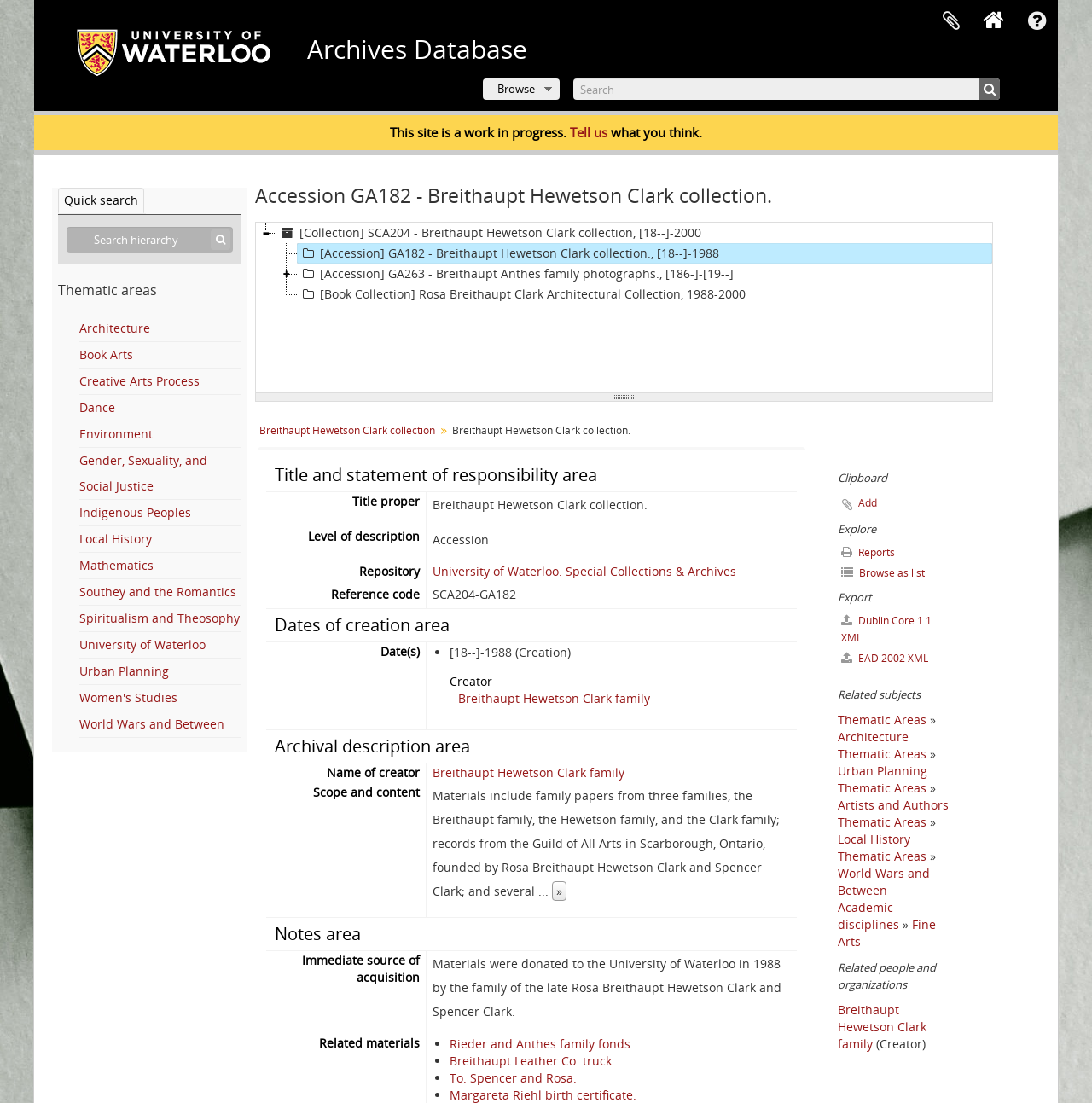Give a one-word or phrase response to the following question: What is the purpose of the 'Quick links' button?

To provide quick access to links